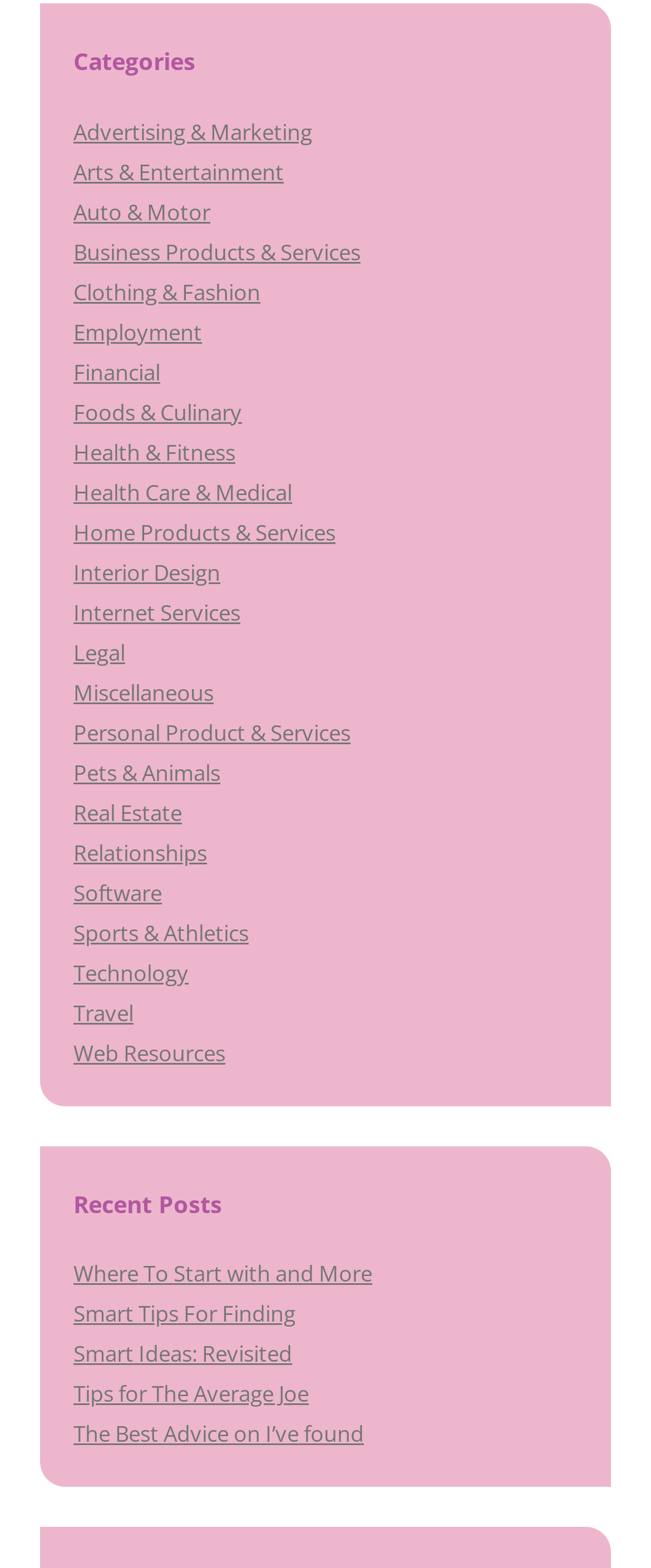What is the first category listed?
From the screenshot, provide a brief answer in one word or phrase.

Advertising & Marketing